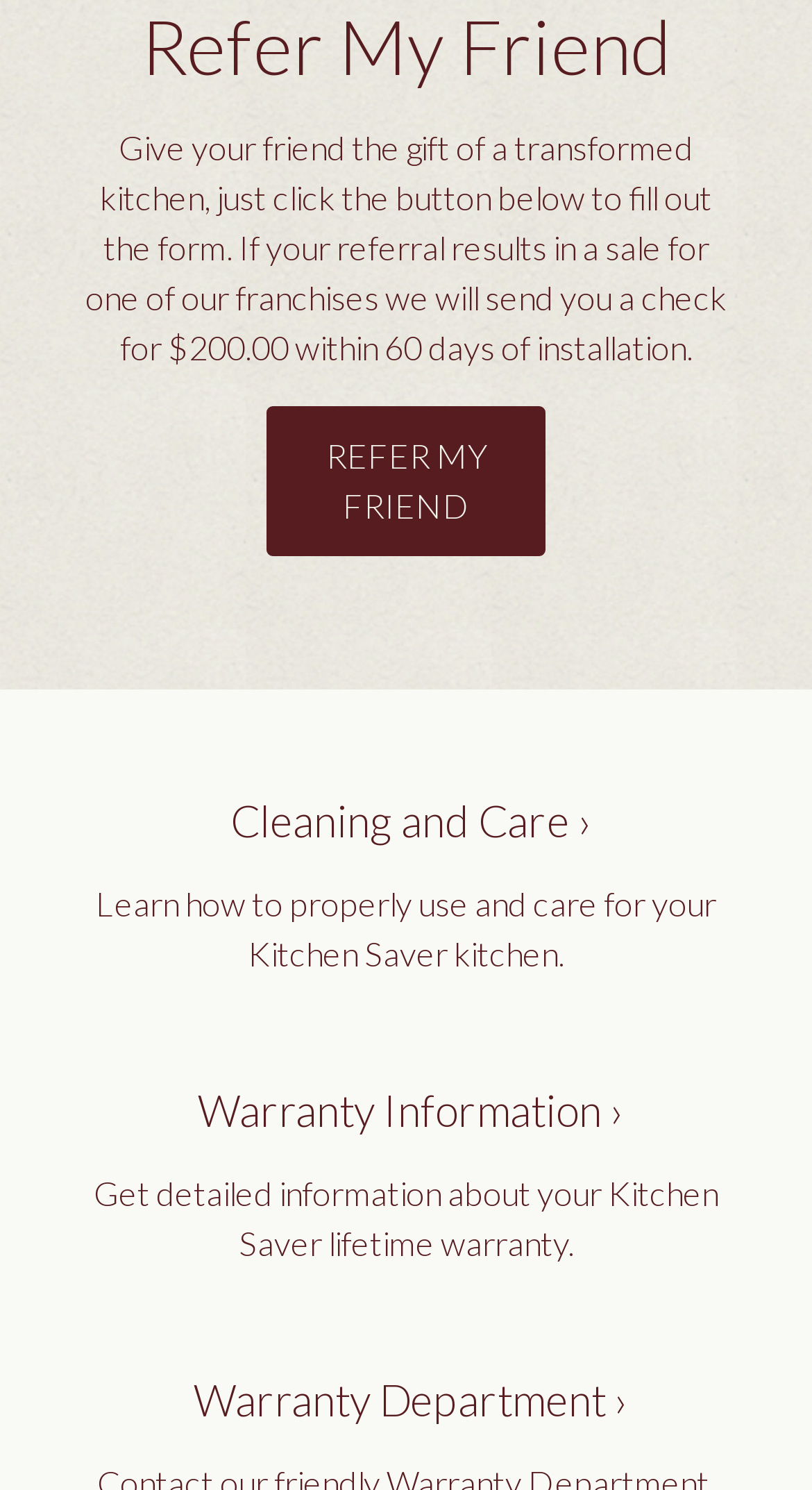What is the reward for a successful referral?
Give a thorough and detailed response to the question.

According to the webpage, if a referral results in a sale for one of their franchises, they will send a check for $200.00 within 60 days of installation.